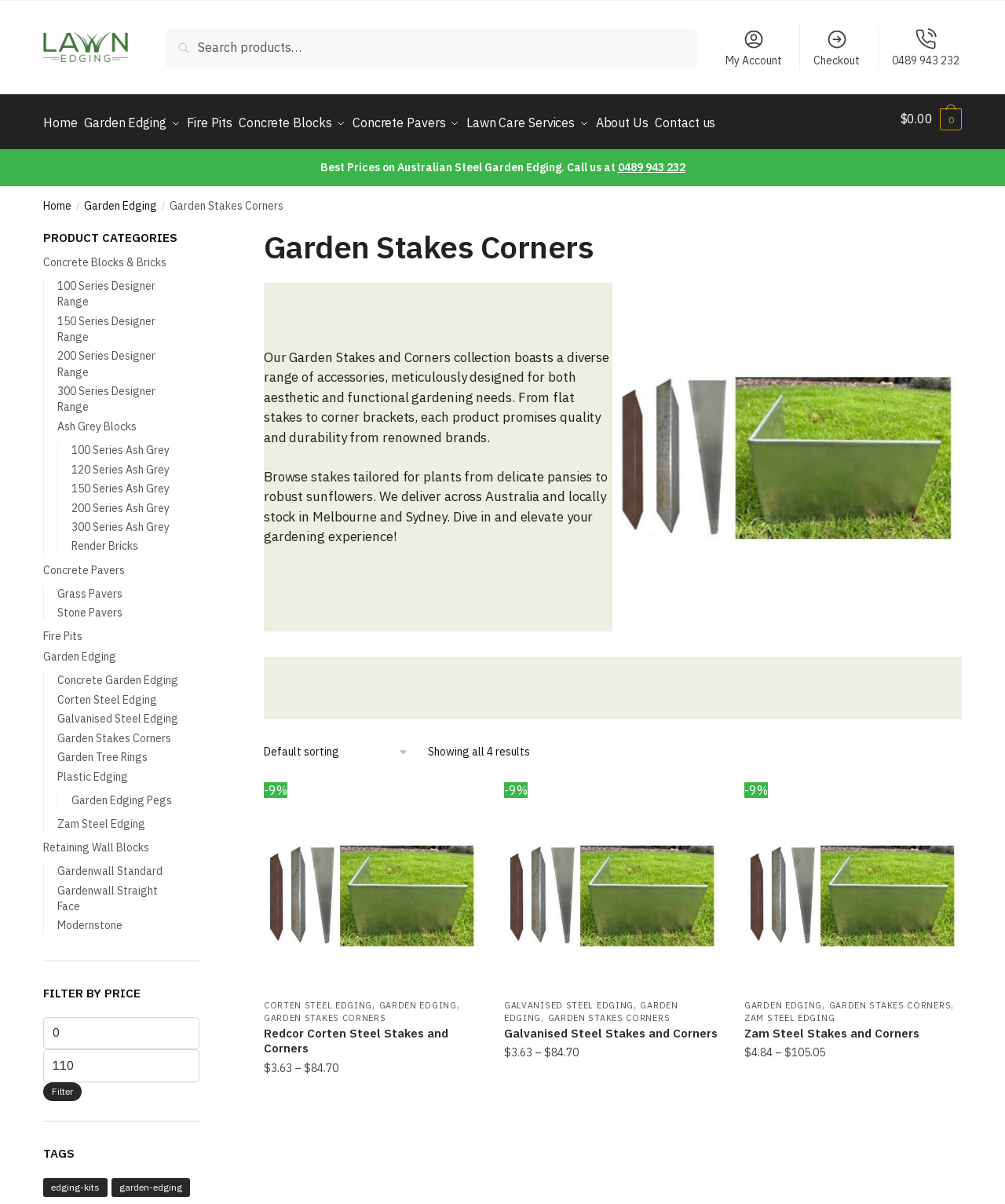Provide the bounding box coordinates of the UI element this sentence describes: "200 Series Designer Range".

[0.057, 0.284, 0.155, 0.309]